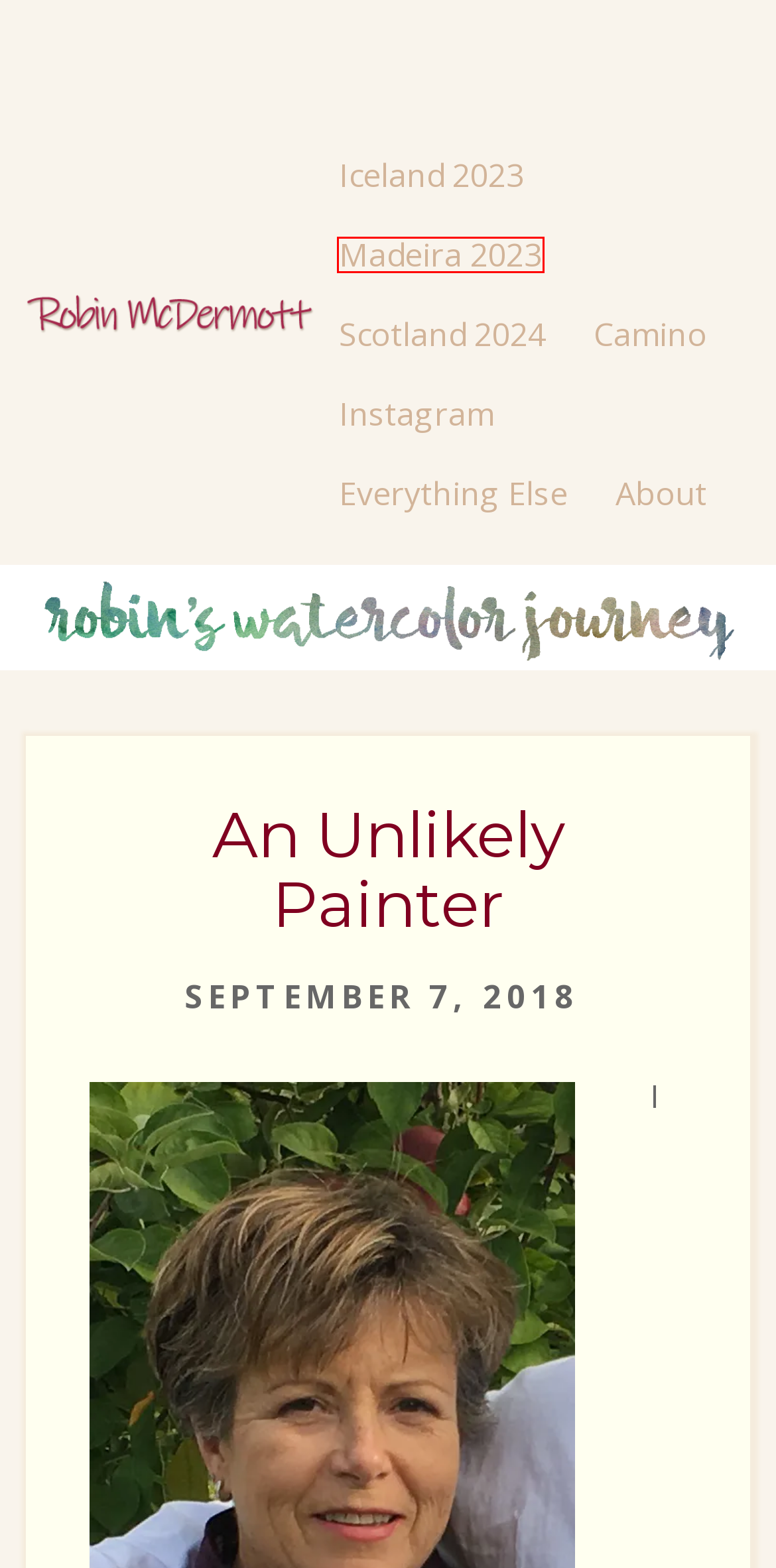Given a webpage screenshot with a red bounding box around a particular element, identify the best description of the new webpage that will appear after clicking on the element inside the red bounding box. Here are the candidates:
A. About Me :: Robin McDermott
B. Daily Posts Start on September 24th! :: Robin McDermott
C. Madeira 2023 :: Robin McDermott
D. Instagram Feed :: Robin McDermott
E. Robin McDermott
F. Feet First :: Robin McDermott
G. Everything Else :: Robin McDermott
H. Iceland | July 2023 :: Robin McDermott

C